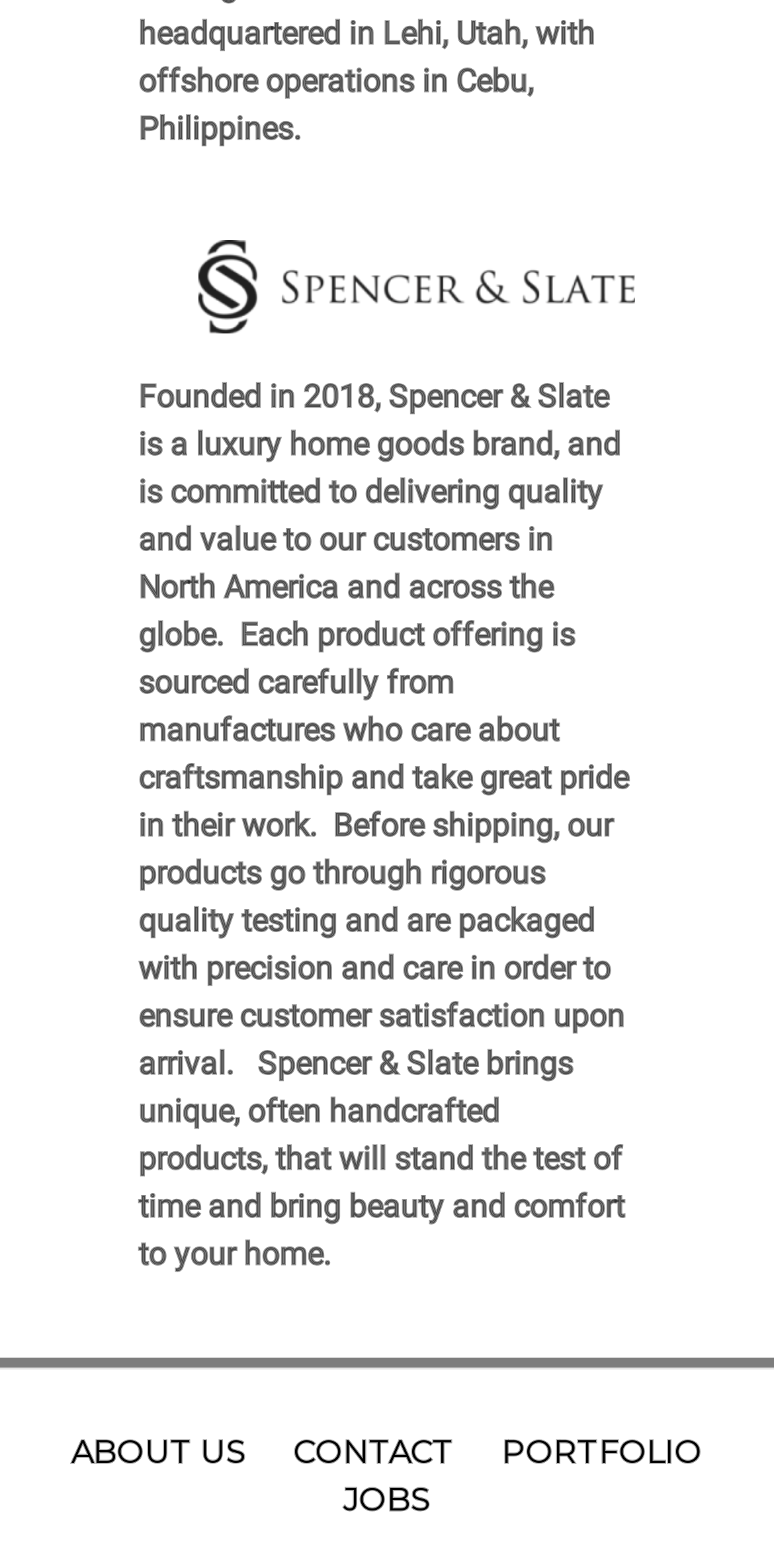How many links are in the footer?
Using the information from the image, provide a comprehensive answer to the question.

By examining the contentinfo element and its child elements, I can see that there are four links in the footer: 'ABOUT US', 'CONTACT', 'PORTFOLIO', and 'JOBS'.